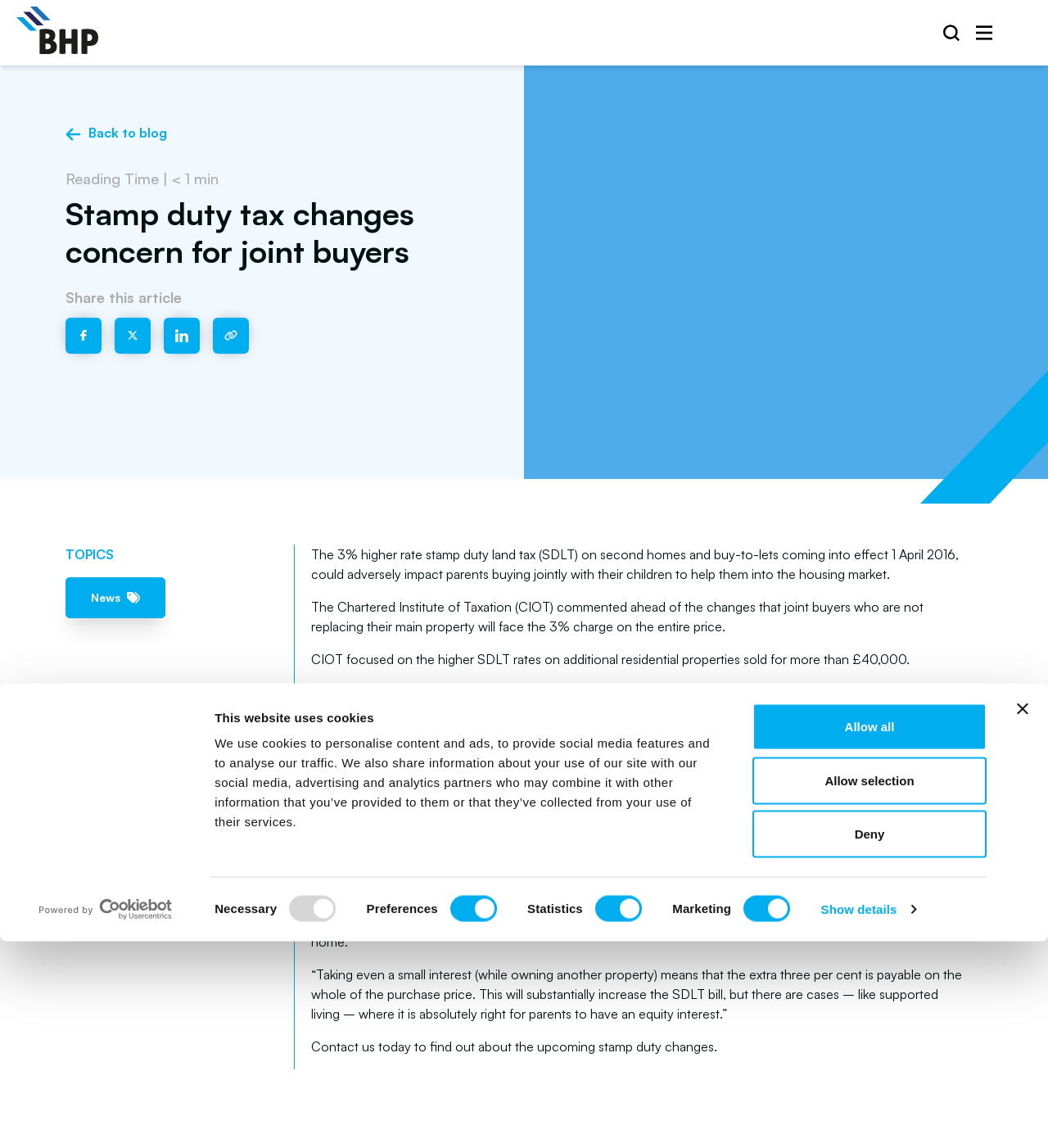What is the text of the webpage's headline?

Stamp duty tax changes concern for joint buyers